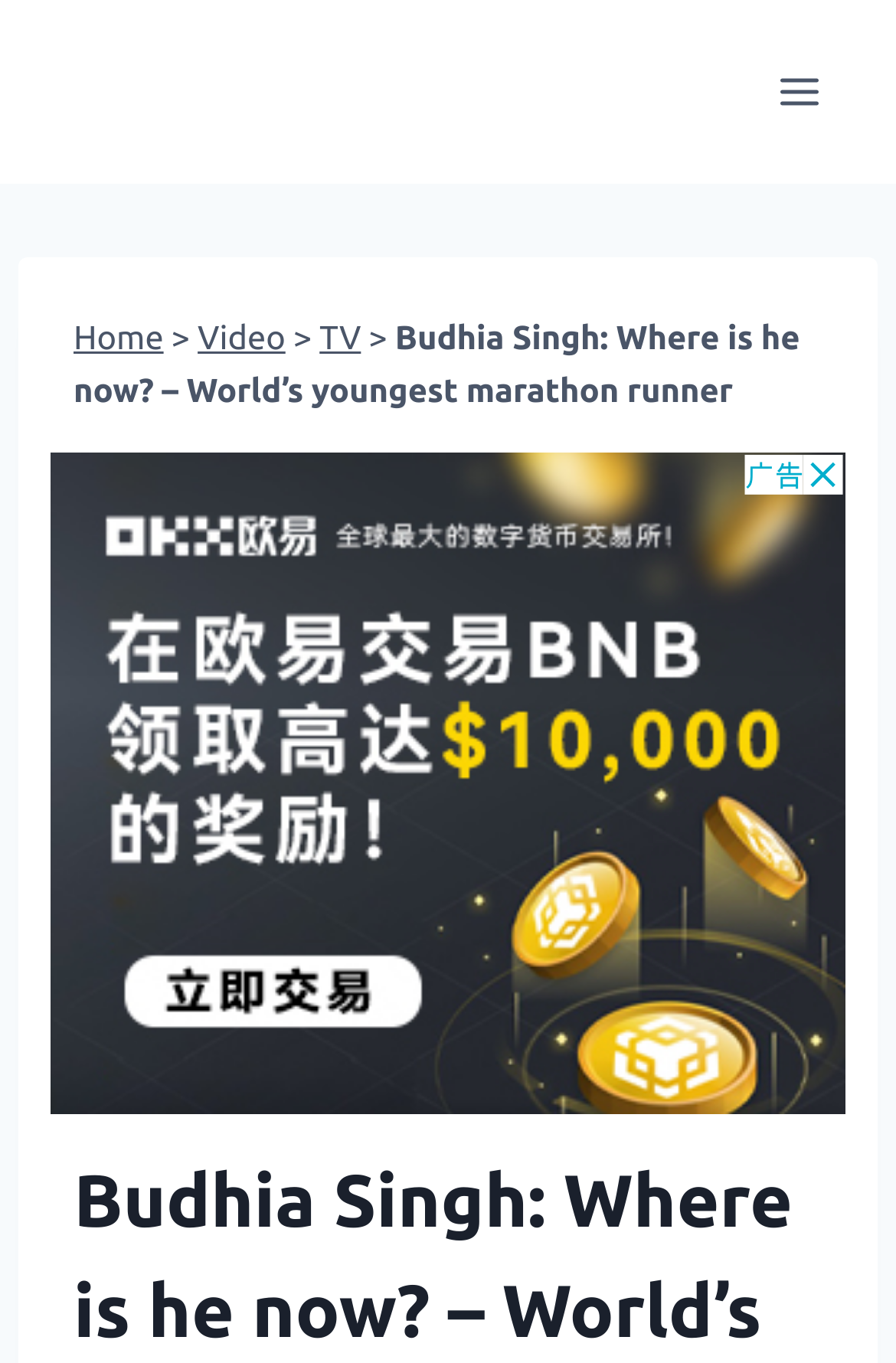Find the bounding box of the element with the following description: "Toggle Menu". The coordinates must be four float numbers between 0 and 1, formatted as [left, top, right, bottom].

[0.844, 0.041, 0.938, 0.094]